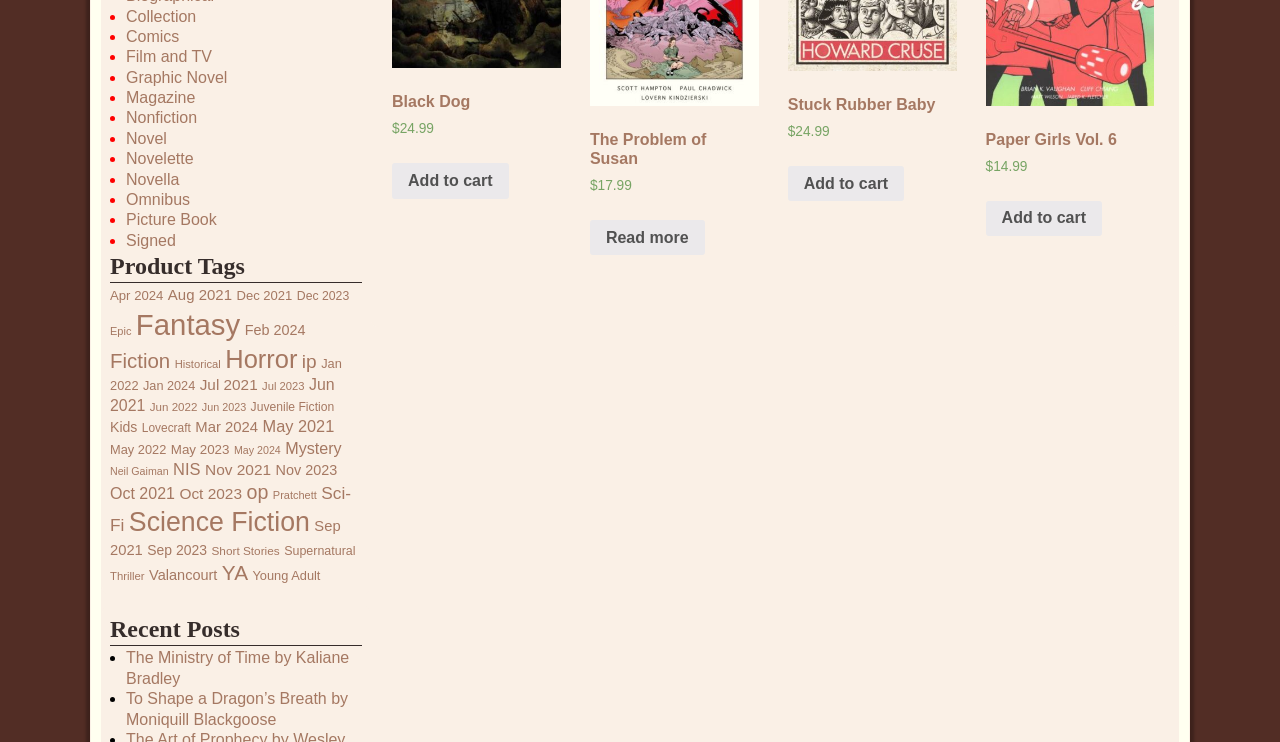Determine the bounding box for the UI element that matches this description: "Jun 2023".

[0.158, 0.54, 0.192, 0.556]